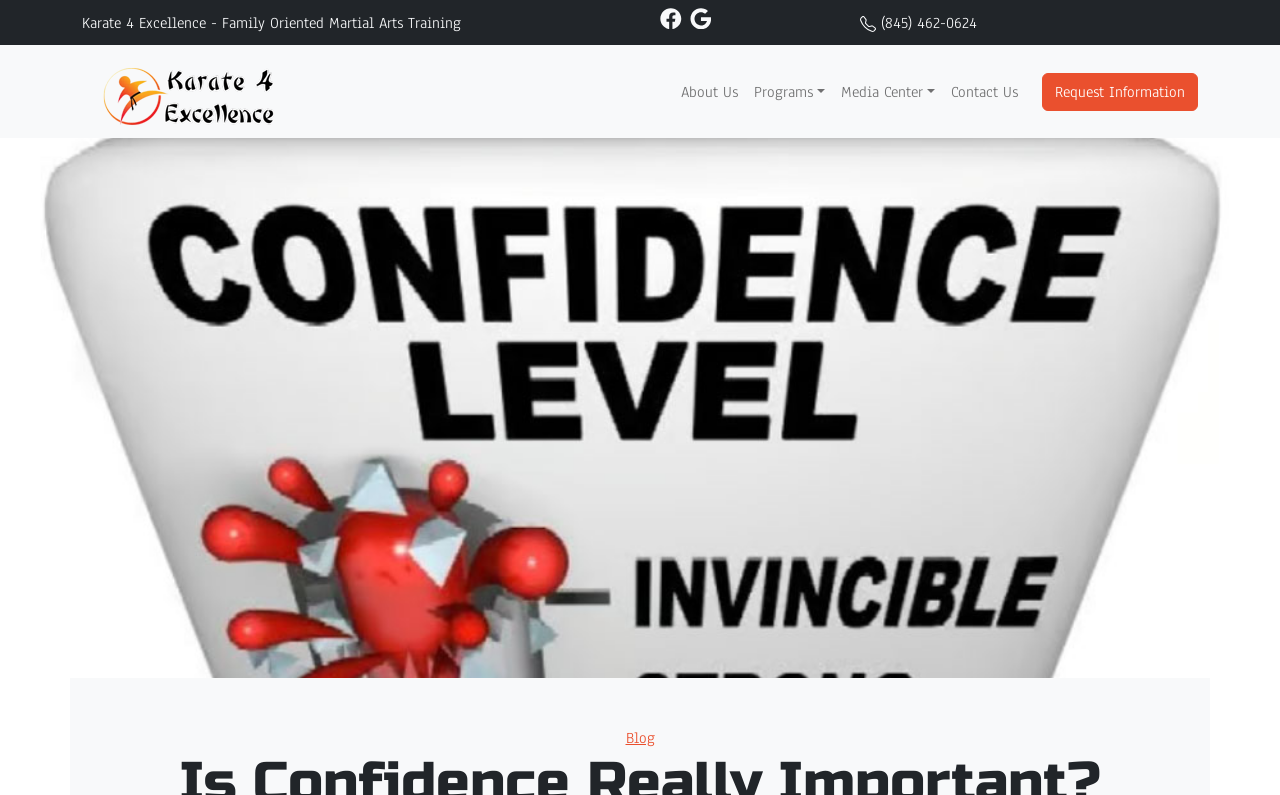Please determine the bounding box coordinates of the element to click in order to execute the following instruction: "Call the phone number". The coordinates should be four float numbers between 0 and 1, specified as [left, top, right, bottom].

[0.688, 0.016, 0.763, 0.041]